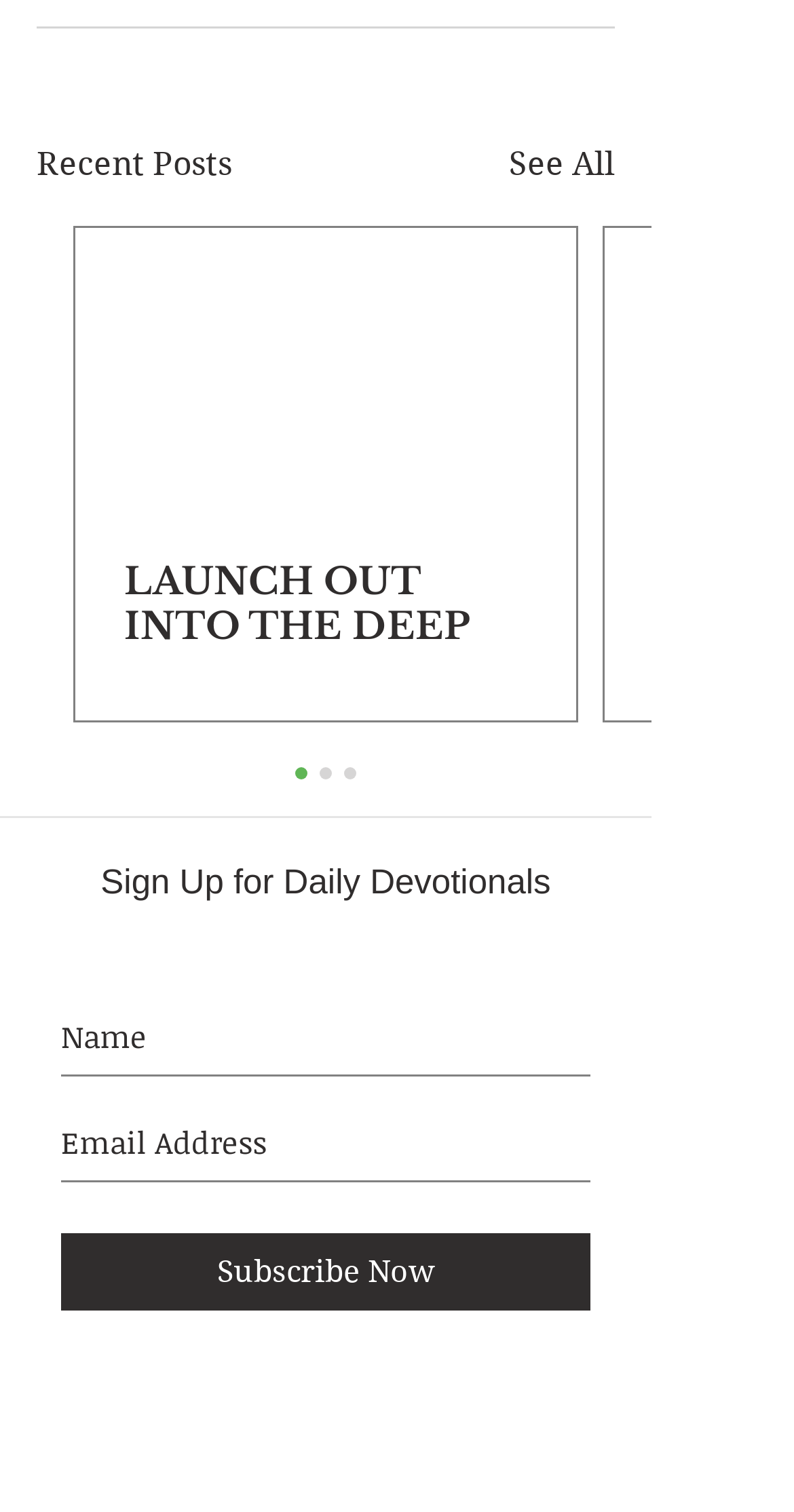Extract the bounding box coordinates for the HTML element that matches this description: "aria-label="Email Address" name="email" placeholder="Email Address"". The coordinates should be four float numbers between 0 and 1, i.e., [left, top, right, bottom].

[0.077, 0.729, 0.744, 0.782]